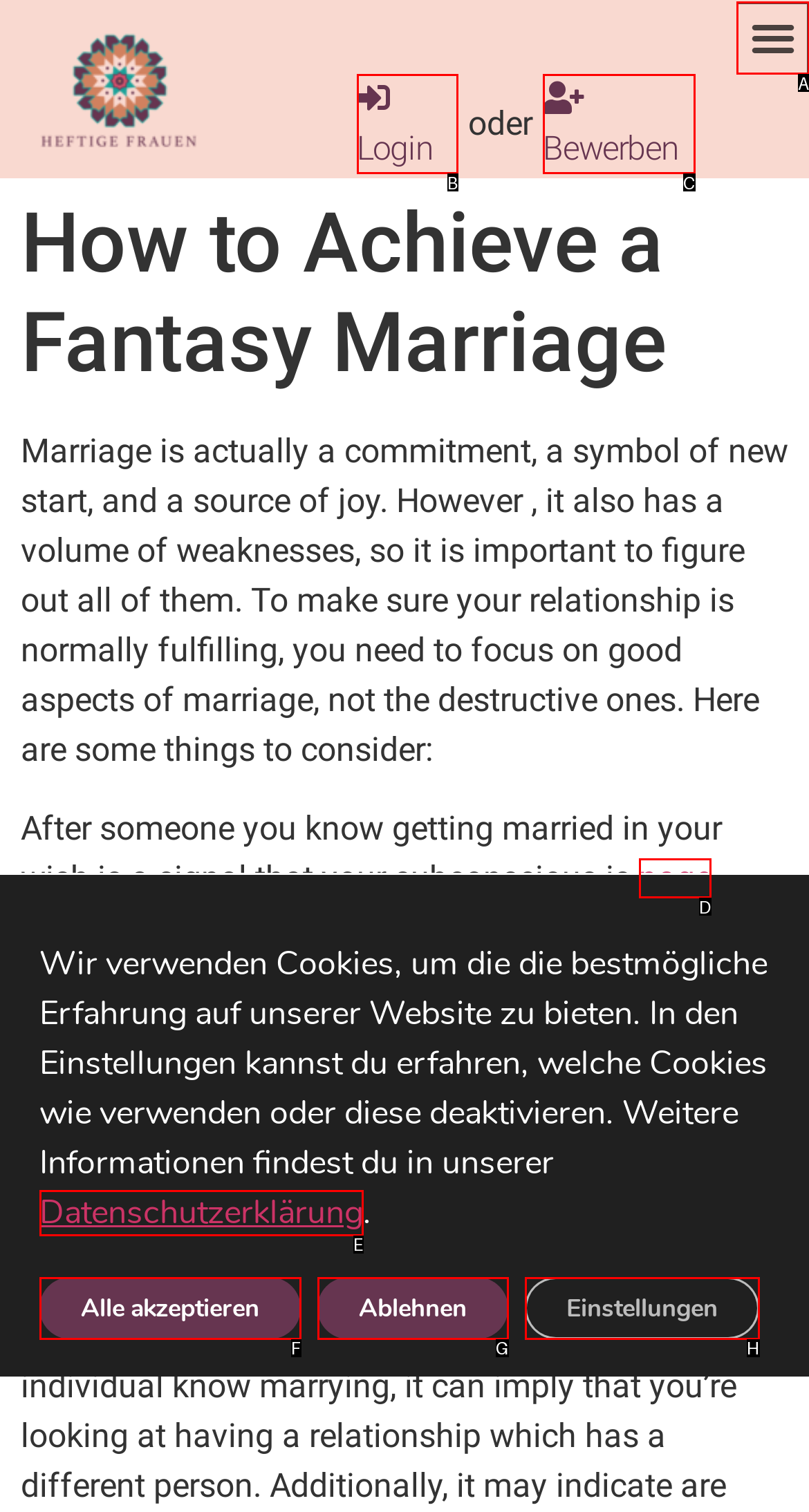Choose the letter that corresponds to the correct button to accomplish the task: Click the page link
Reply with the letter of the correct selection only.

D